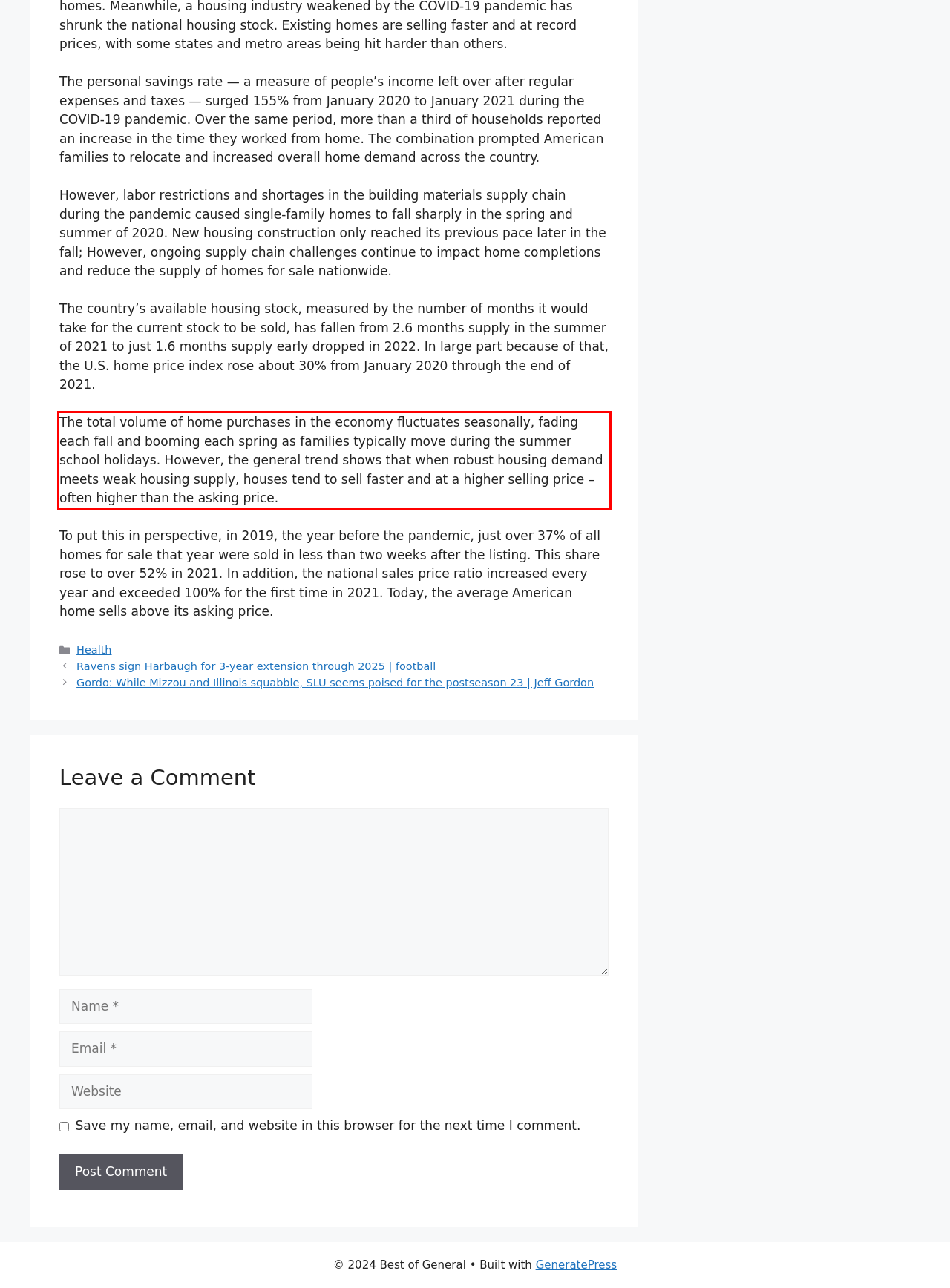Given a screenshot of a webpage, identify the red bounding box and perform OCR to recognize the text within that box.

The total volume of home purchases in the economy fluctuates seasonally, fading each fall and booming each spring as families typically move during the summer school holidays. However, the general trend shows that when robust housing demand meets weak housing supply, houses tend to sell faster and at a higher selling price – often higher than the asking price.